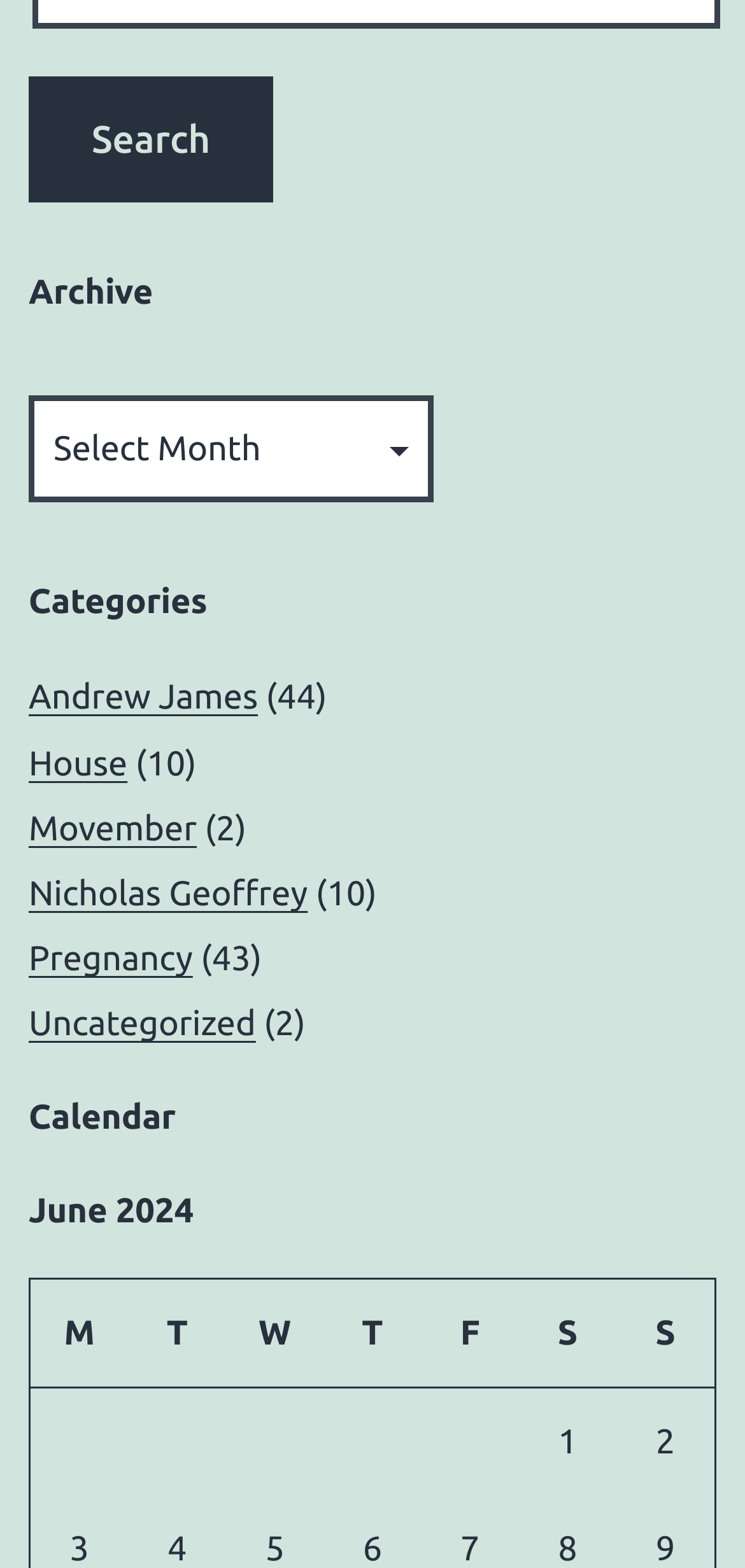Please locate the bounding box coordinates of the region I need to click to follow this instruction: "Search".

[0.038, 0.049, 0.367, 0.13]